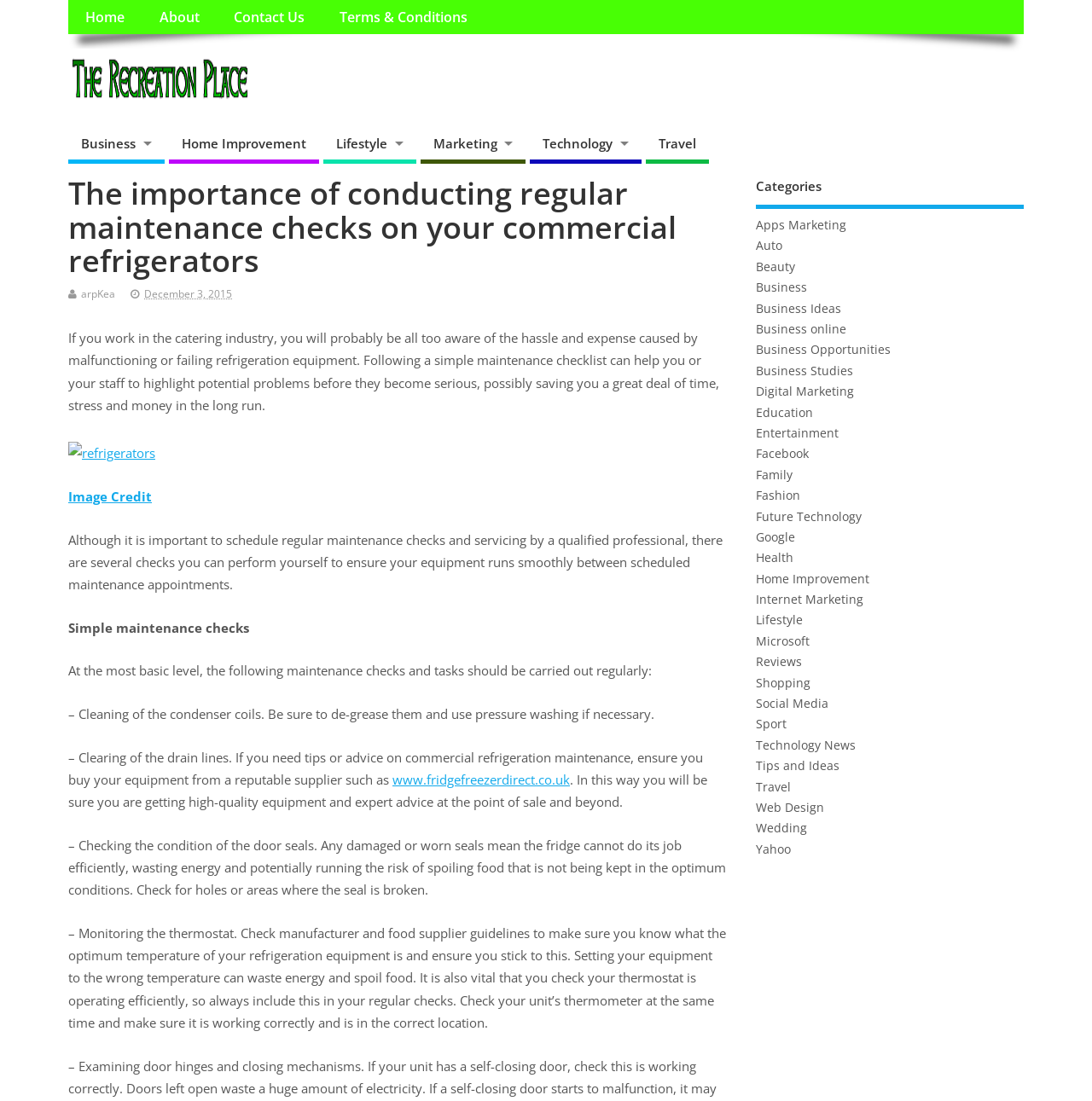Please determine the bounding box coordinates of the element to click in order to execute the following instruction: "Click on the About link". The coordinates should be four float numbers between 0 and 1, specified as [left, top, right, bottom].

None